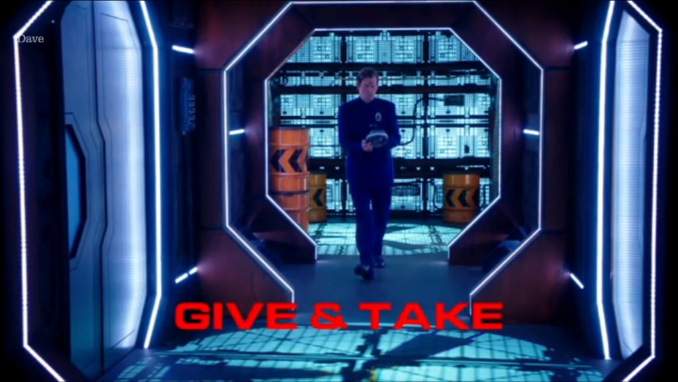Please answer the following question using a single word or phrase: 
What is displayed on the large screens in the background?

Intricate patterns and data